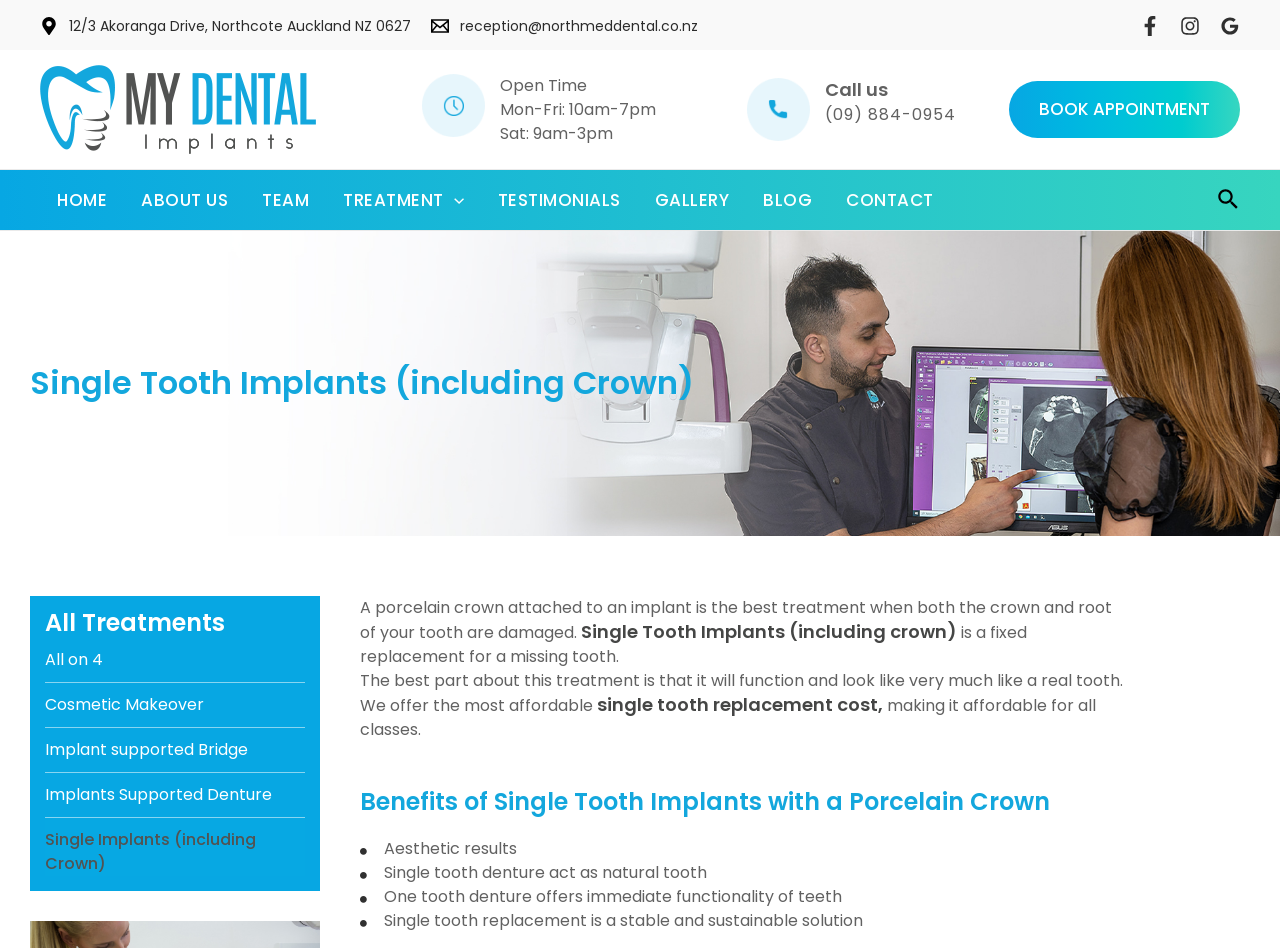What are the operating hours of the clinic?
Provide a one-word or short-phrase answer based on the image.

Mon-Fri: 10am-7pm, Sat: 9am-3pm